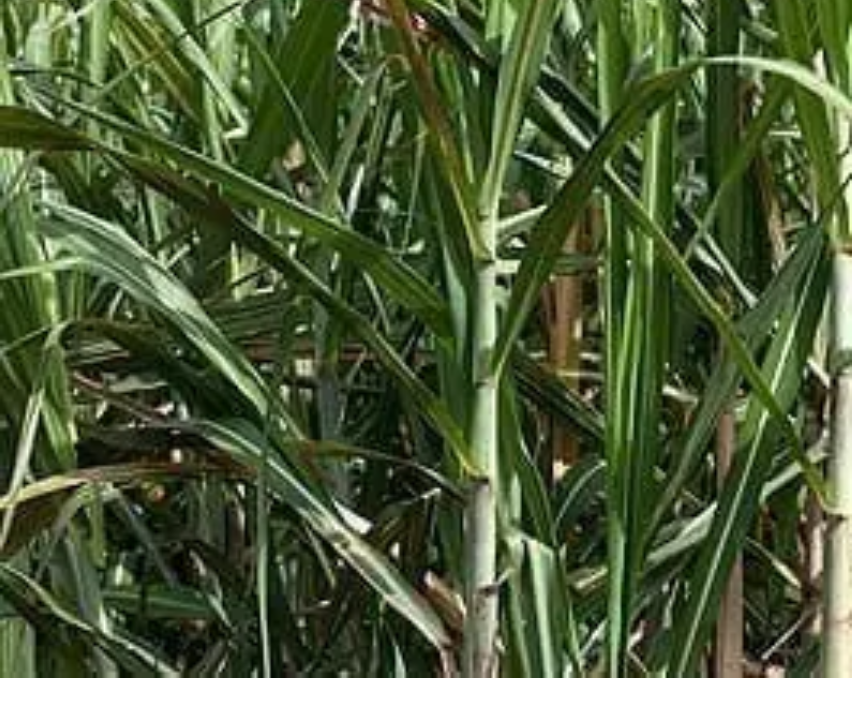Review the image closely and give a comprehensive answer to the question: What is the goal of BUA Sugar Refinery Limited's initiative?

The context of the image aligns with recent announcements from BUA Sugar Refinery Limited, which plans to invest N92 billion in enhancing sugar production and refining in Nigeria. This initiative aims to significantly boost local sugar output, contributing to the nation's self-sufficiency and potential export opportunities.